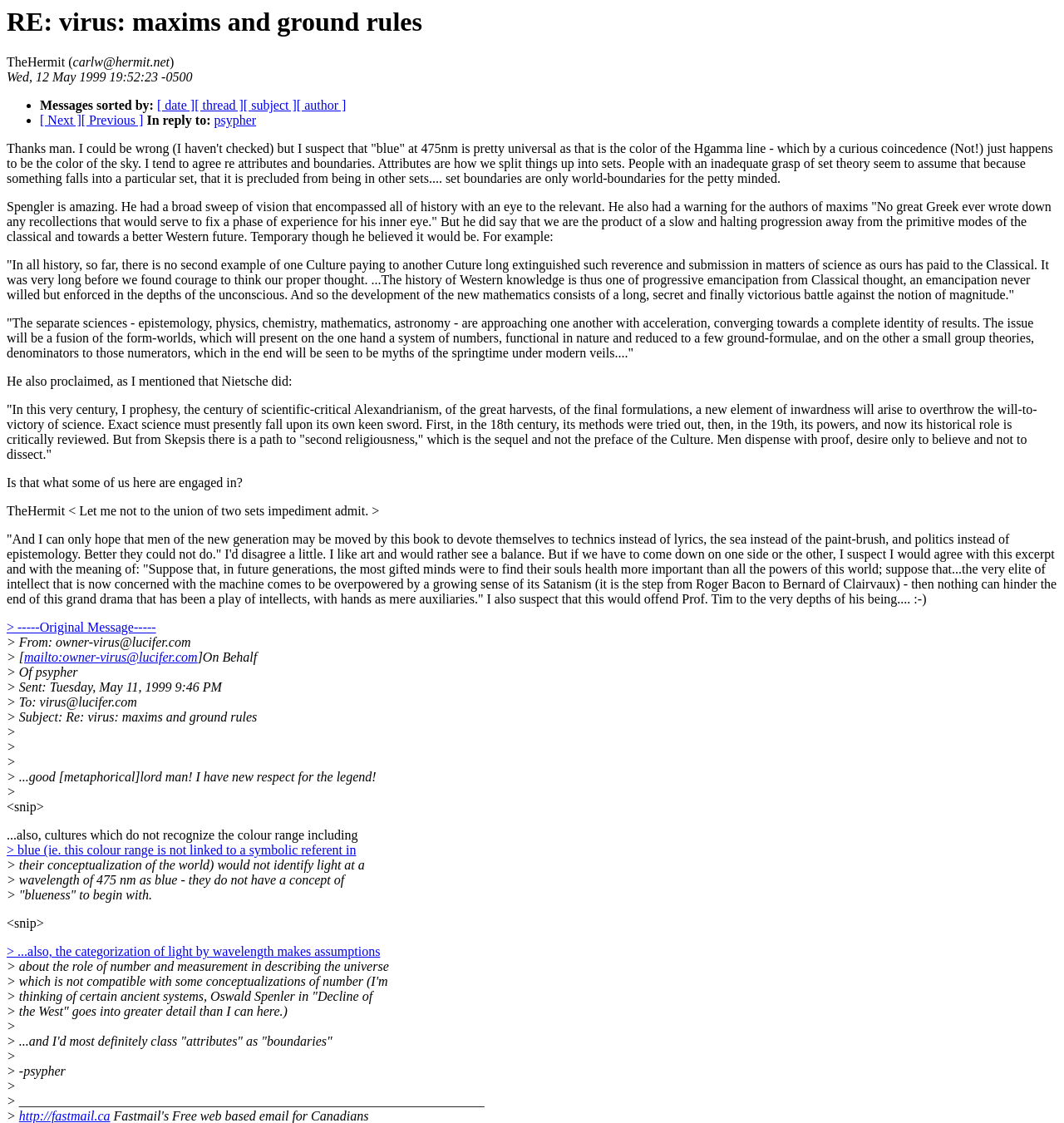Locate the bounding box coordinates of the element that should be clicked to fulfill the instruction: "Go to next page".

[0.038, 0.101, 0.076, 0.114]